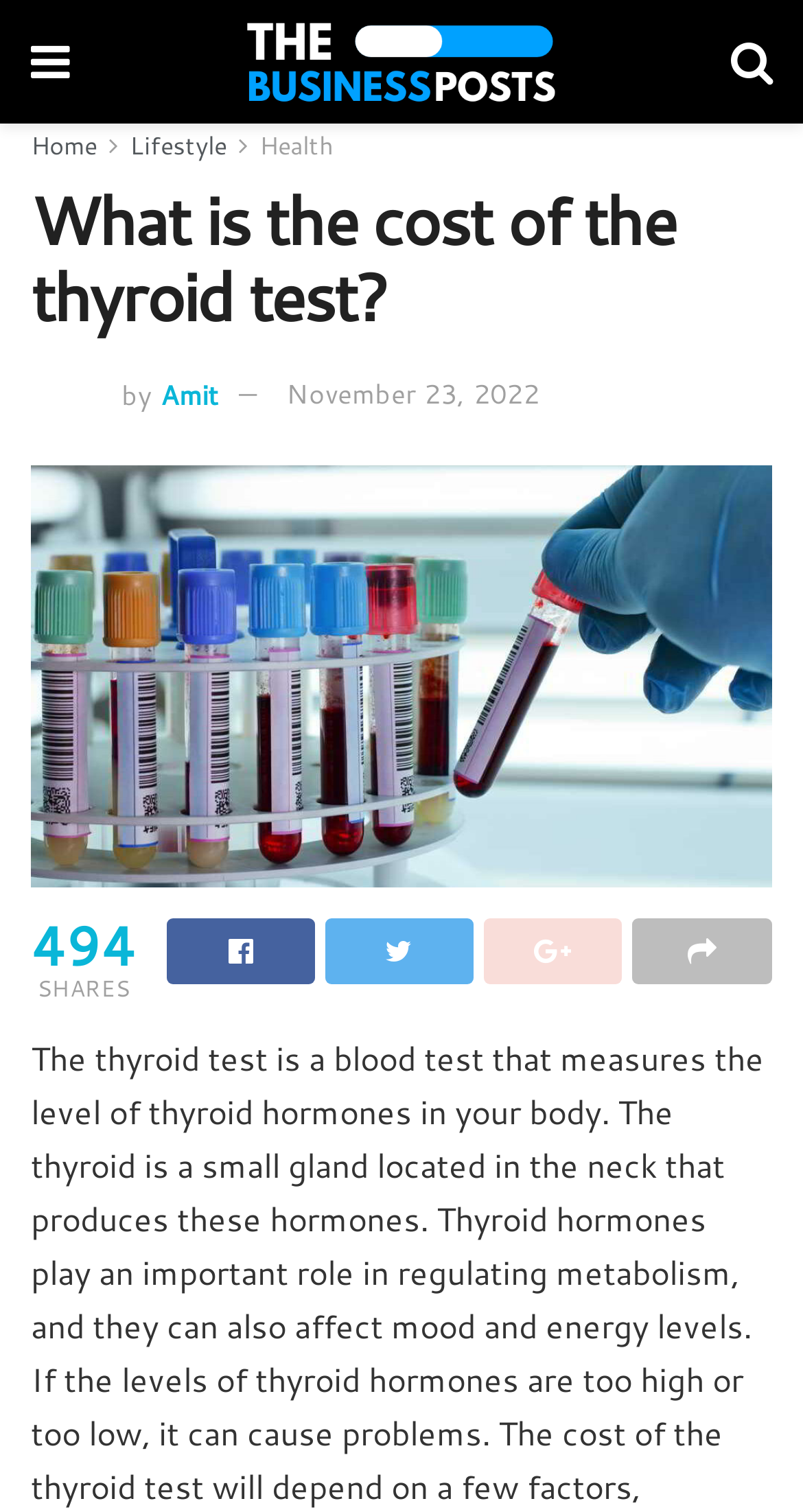How many social media sharing options are available?
Answer briefly with a single word or phrase based on the image.

4